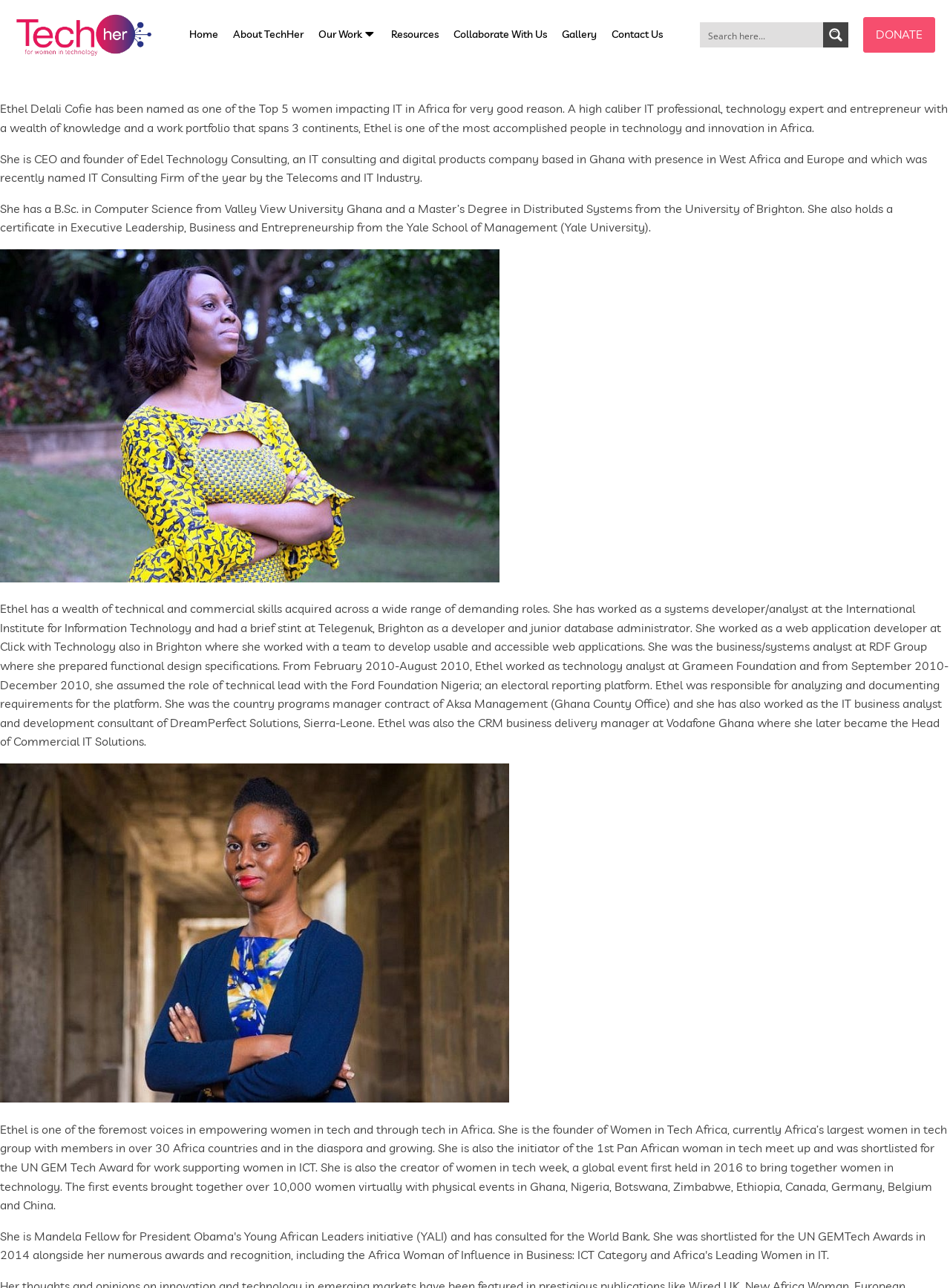Show me the bounding box coordinates of the clickable region to achieve the task as per the instruction: "Click on the DONATE button".

[0.909, 0.013, 0.984, 0.041]